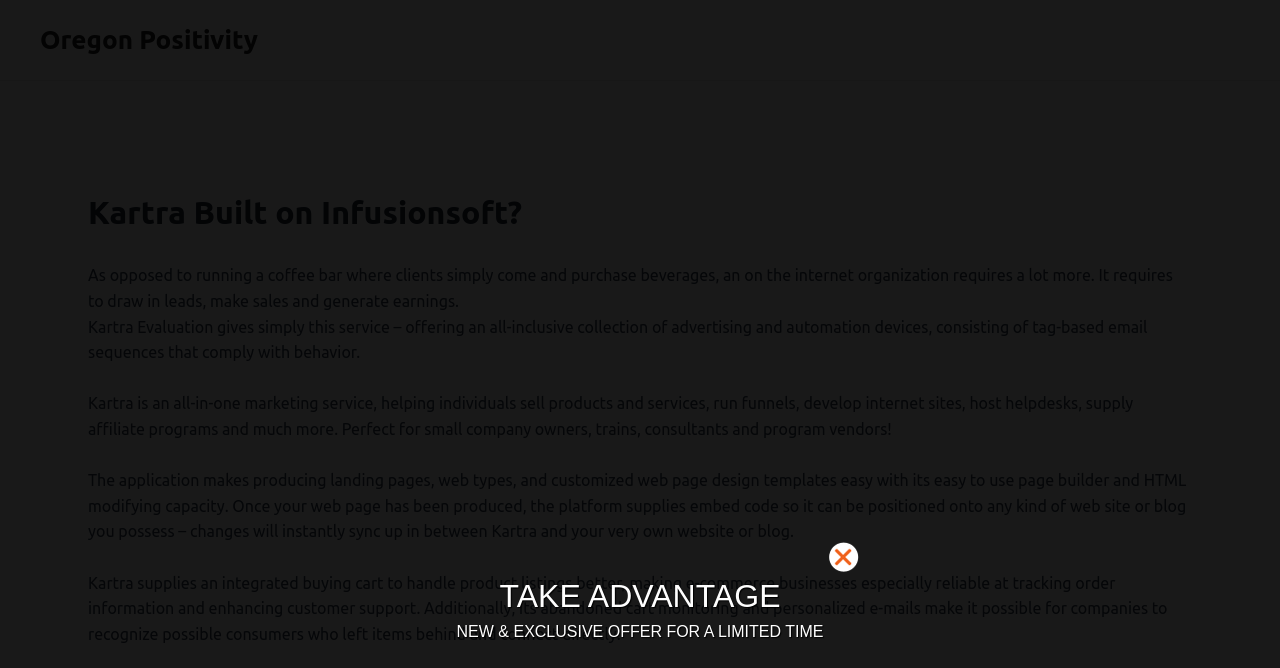Extract the bounding box coordinates for the HTML element that matches this description: "Oregon Positivity". The coordinates should be four float numbers between 0 and 1, i.e., [left, top, right, bottom].

[0.031, 0.038, 0.202, 0.081]